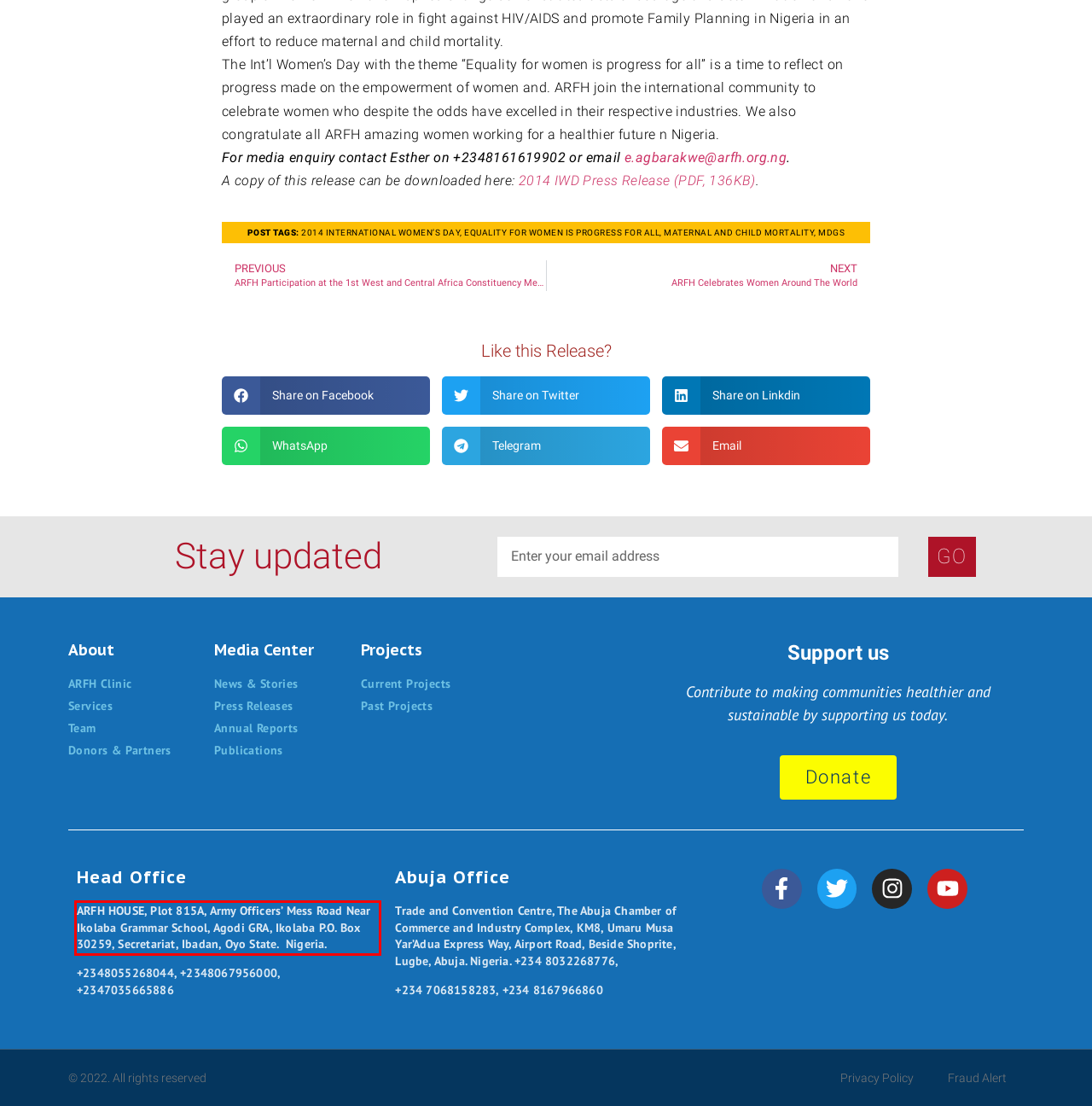Given a webpage screenshot with a red bounding box, perform OCR to read and deliver the text enclosed by the red bounding box.

ARFH HOUSE, Plot 815A, Army Officers’ Mess Road Near Ikolaba Grammar School, Agodi GRA, Ikolaba P.O. Box 30259, Secretariat, Ibadan, Oyo State. Nigeria.